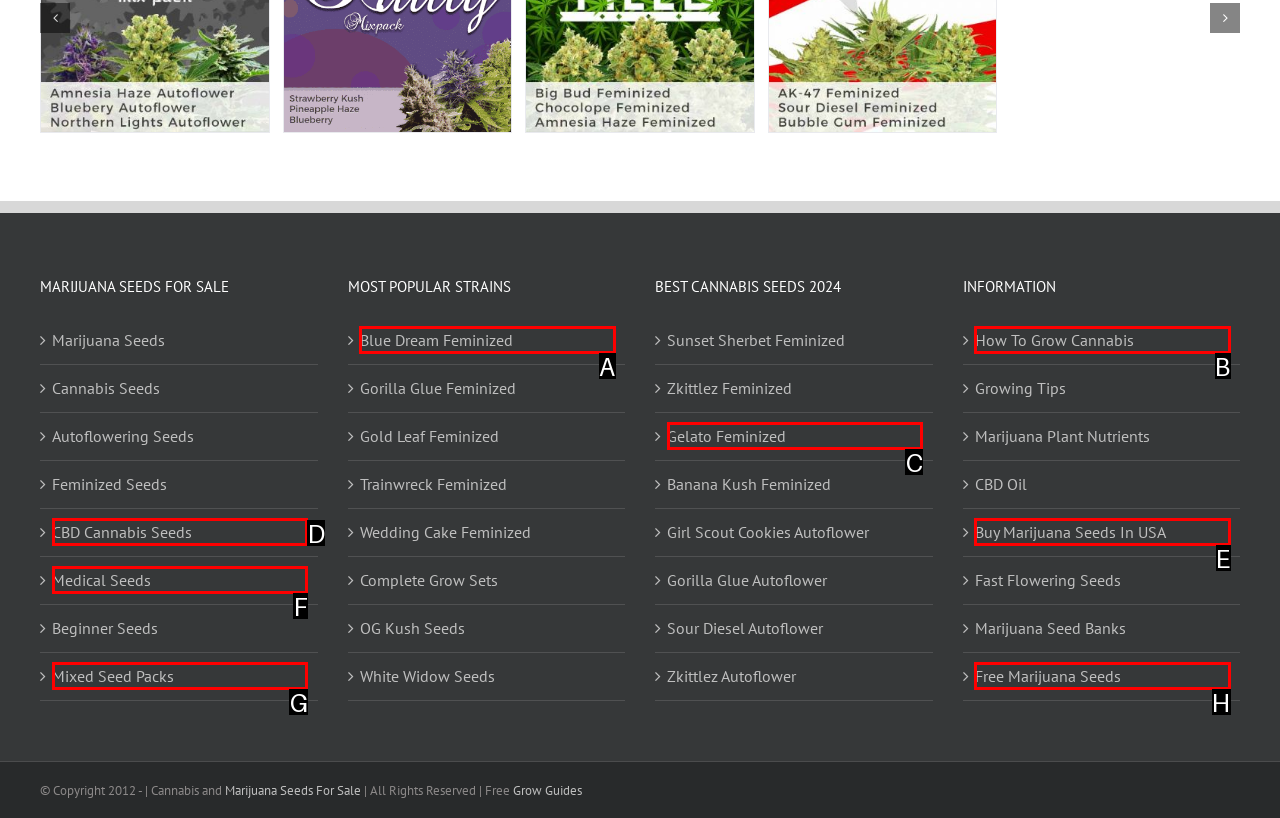Given the description: Free Marijuana Seeds, identify the matching option. Answer with the corresponding letter.

H